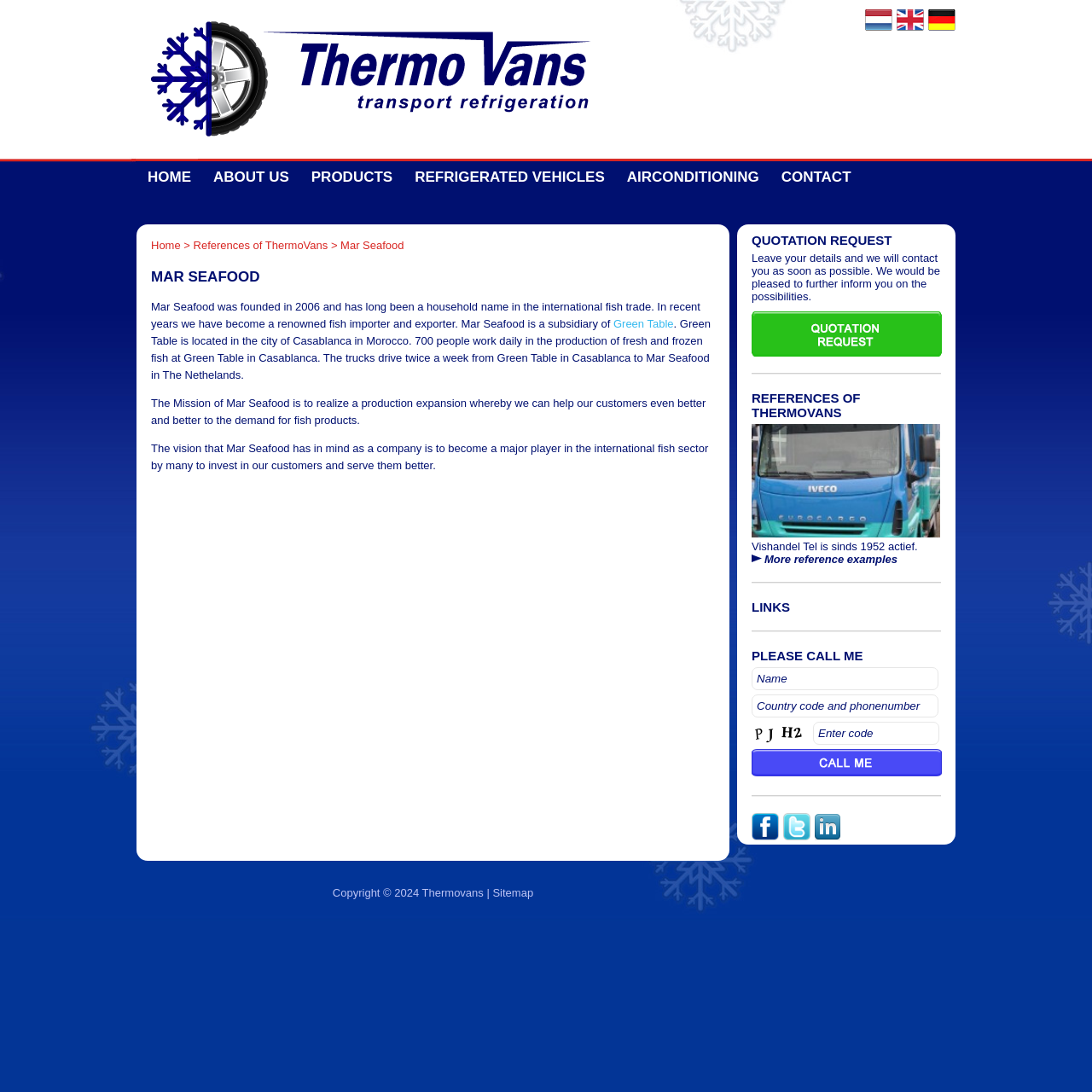Please identify the bounding box coordinates of the element's region that needs to be clicked to fulfill the following instruction: "Fill in the name field". The bounding box coordinates should consist of four float numbers between 0 and 1, i.e., [left, top, right, bottom].

[0.688, 0.611, 0.859, 0.632]